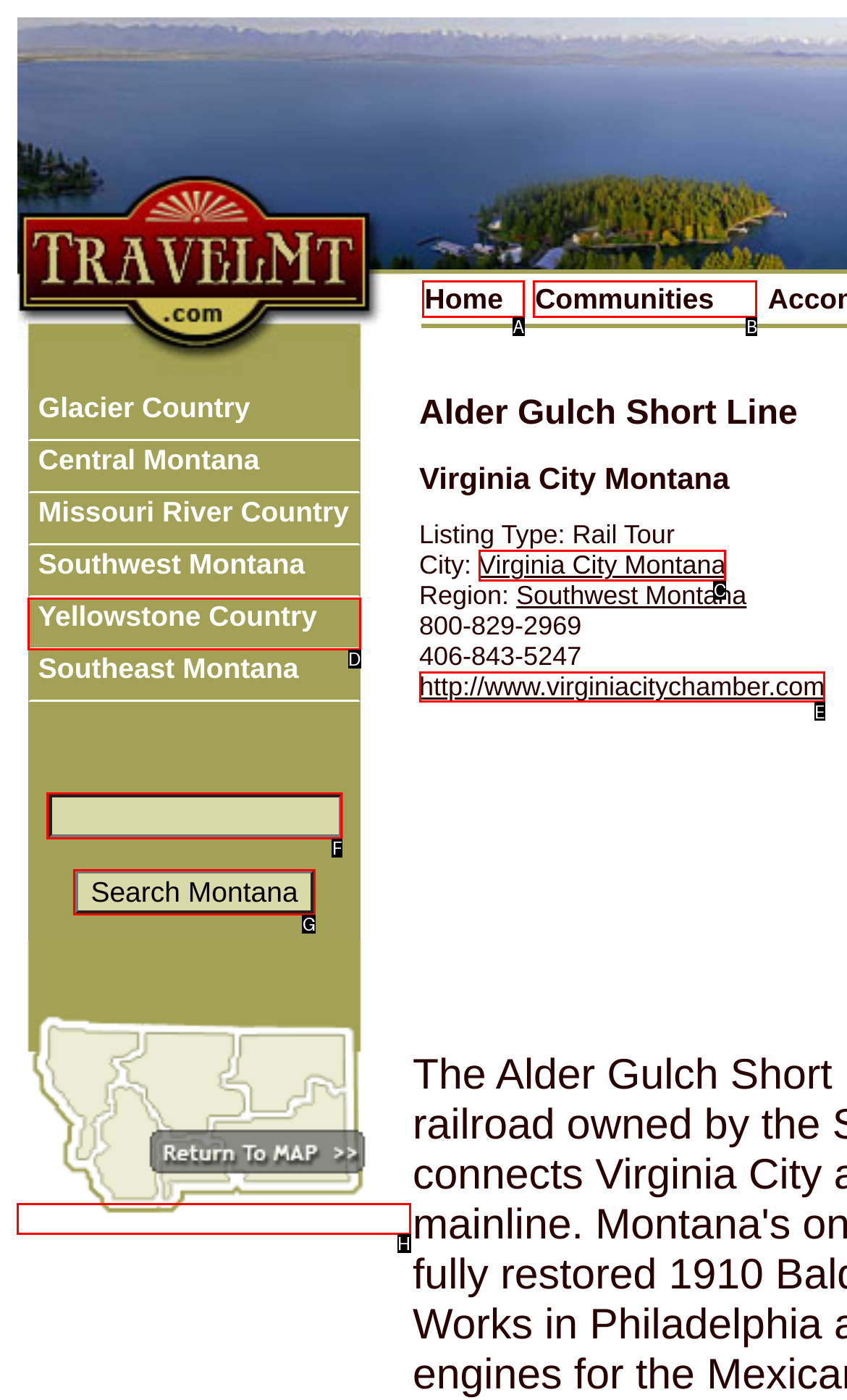Which HTML element should be clicked to complete the task: Visit Virginia City Montana? Answer with the letter of the corresponding option.

C